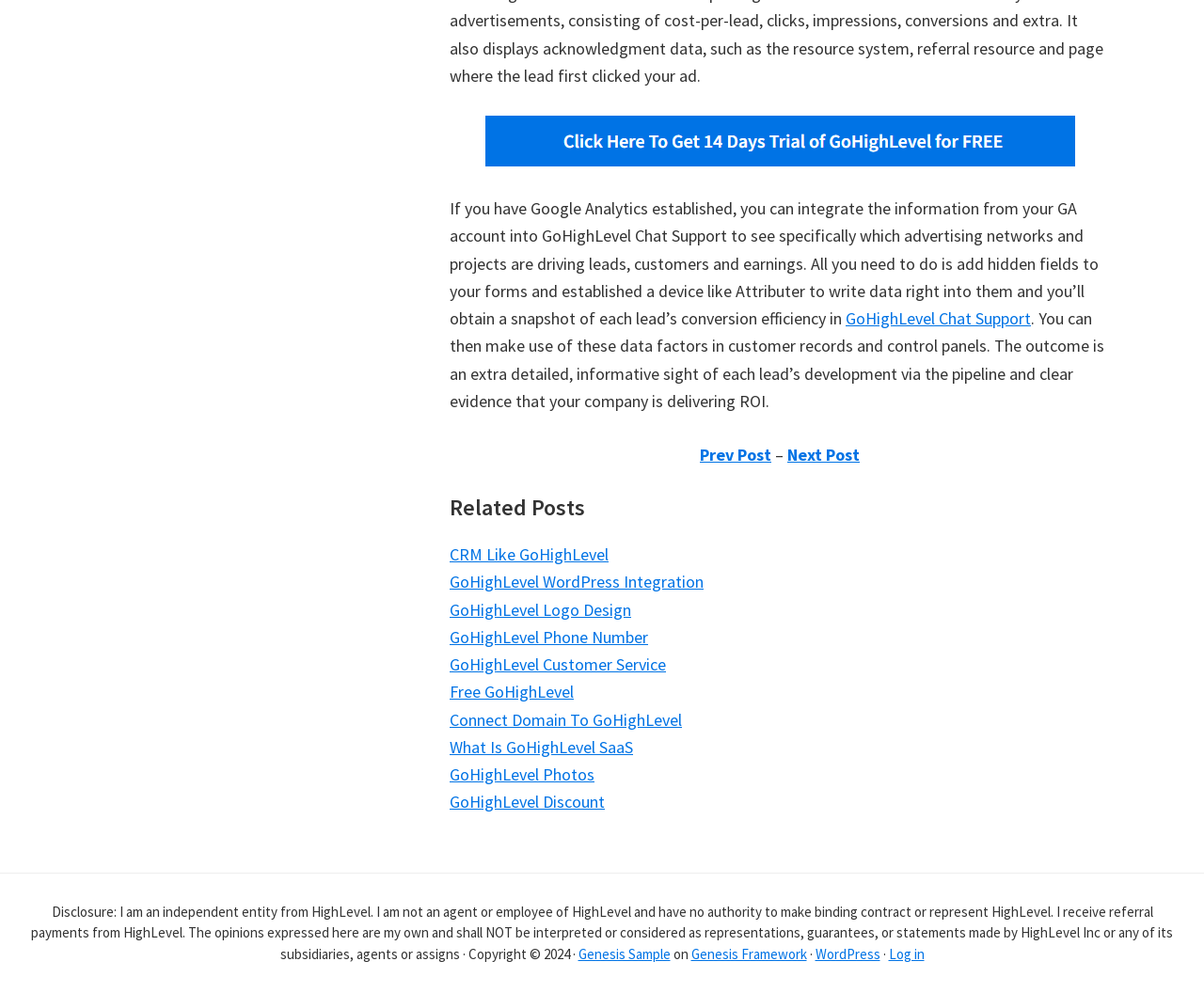Using the element description provided, determine the bounding box coordinates in the format (top-left x, top-left y, bottom-right x, bottom-right y). Ensure that all values are floating point numbers between 0 and 1. Element description: GoHighLevel Phone Number

[0.373, 0.631, 0.538, 0.652]